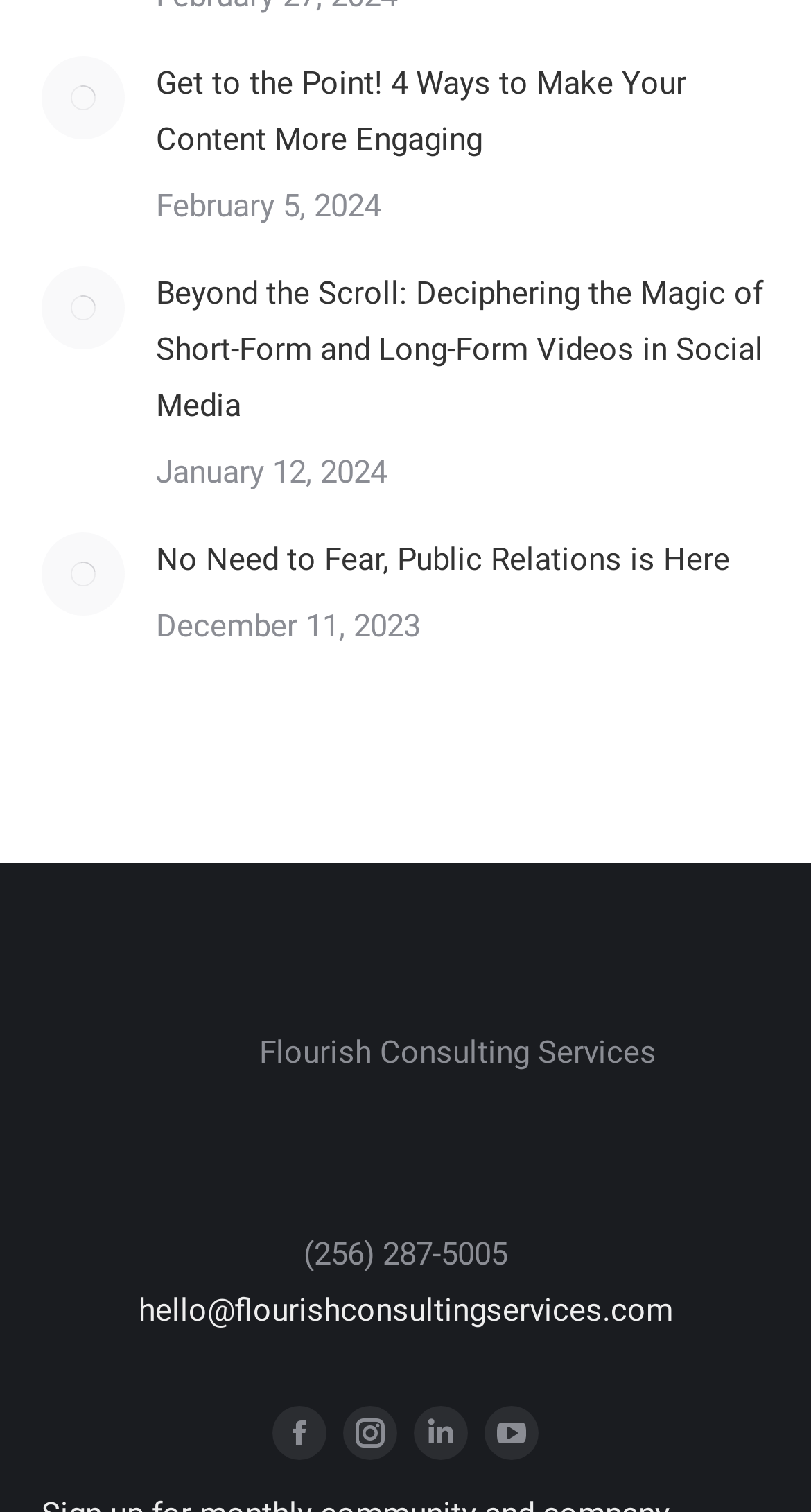Please give a concise answer to this question using a single word or phrase: 
How many social media links are available?

4